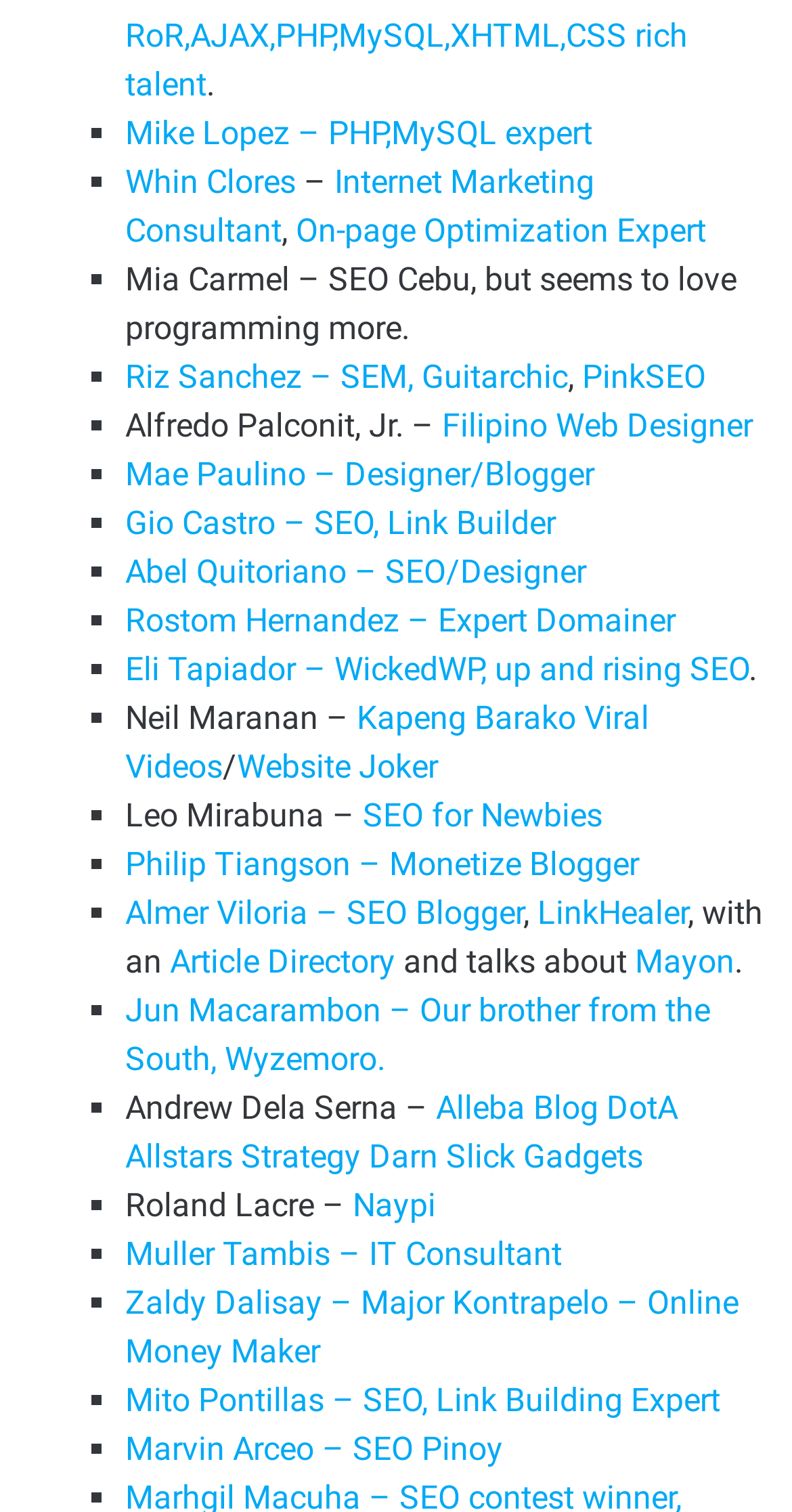Find the bounding box coordinates of the element I should click to carry out the following instruction: "Visit Mike Lopez's page".

[0.158, 0.075, 0.748, 0.101]